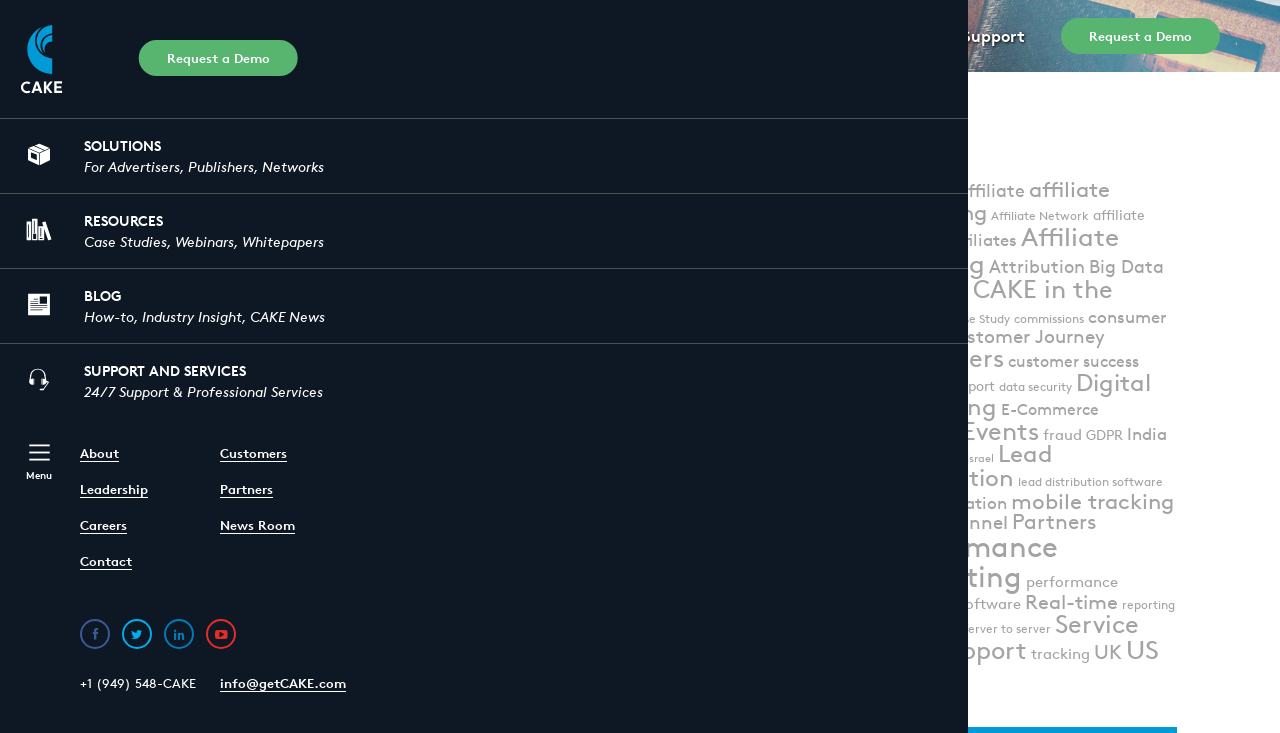Please mark the clickable region by giving the bounding box coordinates needed to complete this instruction: "Click on 'Request a Demo'".

[0.829, 0.025, 0.953, 0.074]